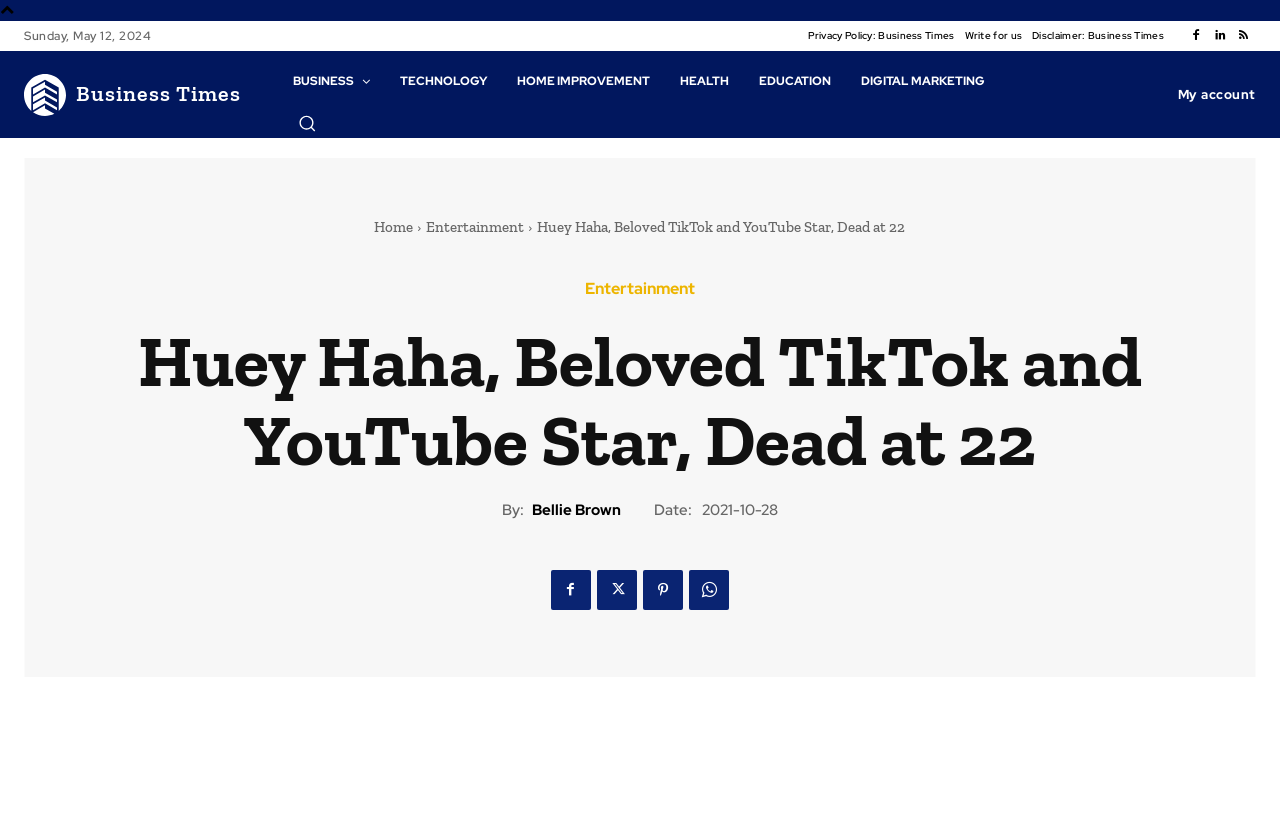Using the provided description Business Times, find the bounding box coordinates for the UI element. Provide the coordinates in (top-left x, top-left y, bottom-right x, bottom-right y) format, ensuring all values are between 0 and 1.

[0.019, 0.089, 0.188, 0.139]